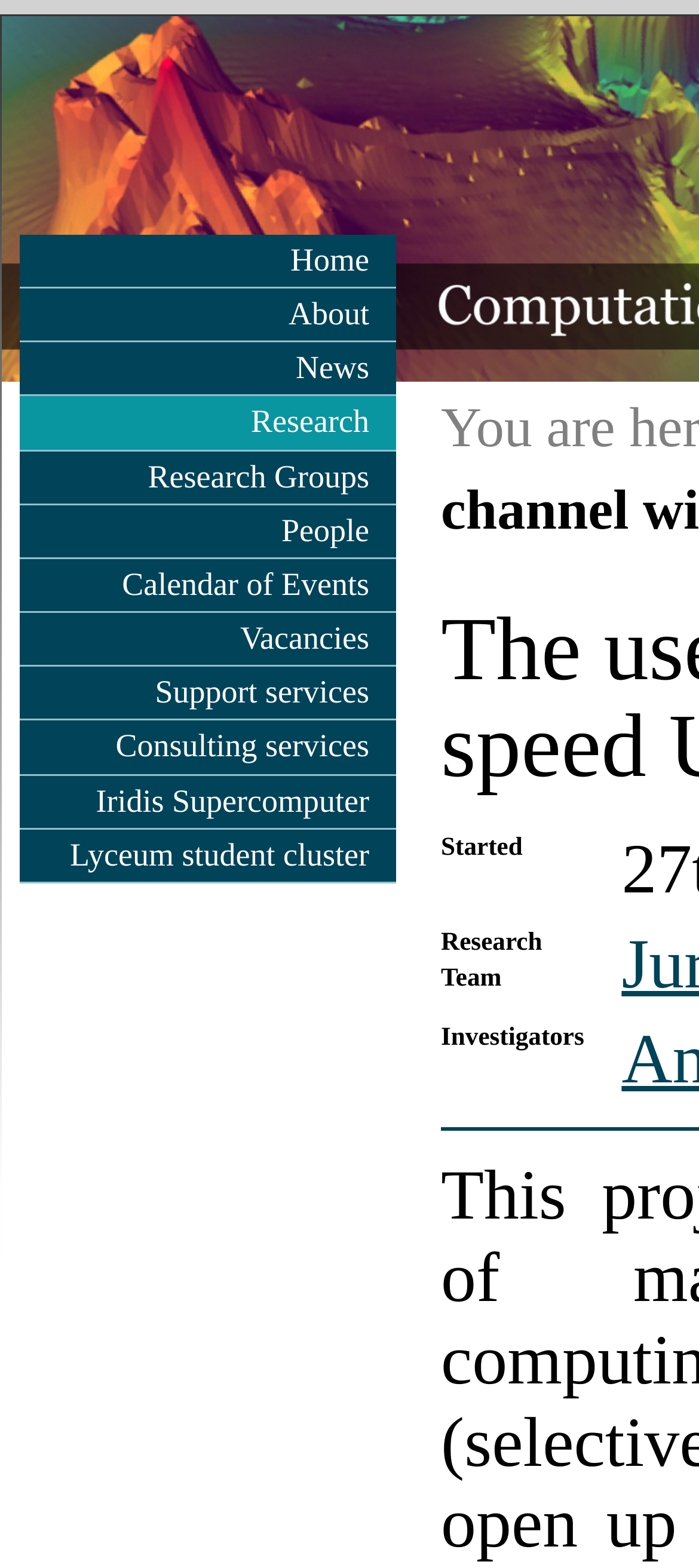Please identify the coordinates of the bounding box that should be clicked to fulfill this instruction: "go to home page".

[0.028, 0.15, 0.567, 0.183]